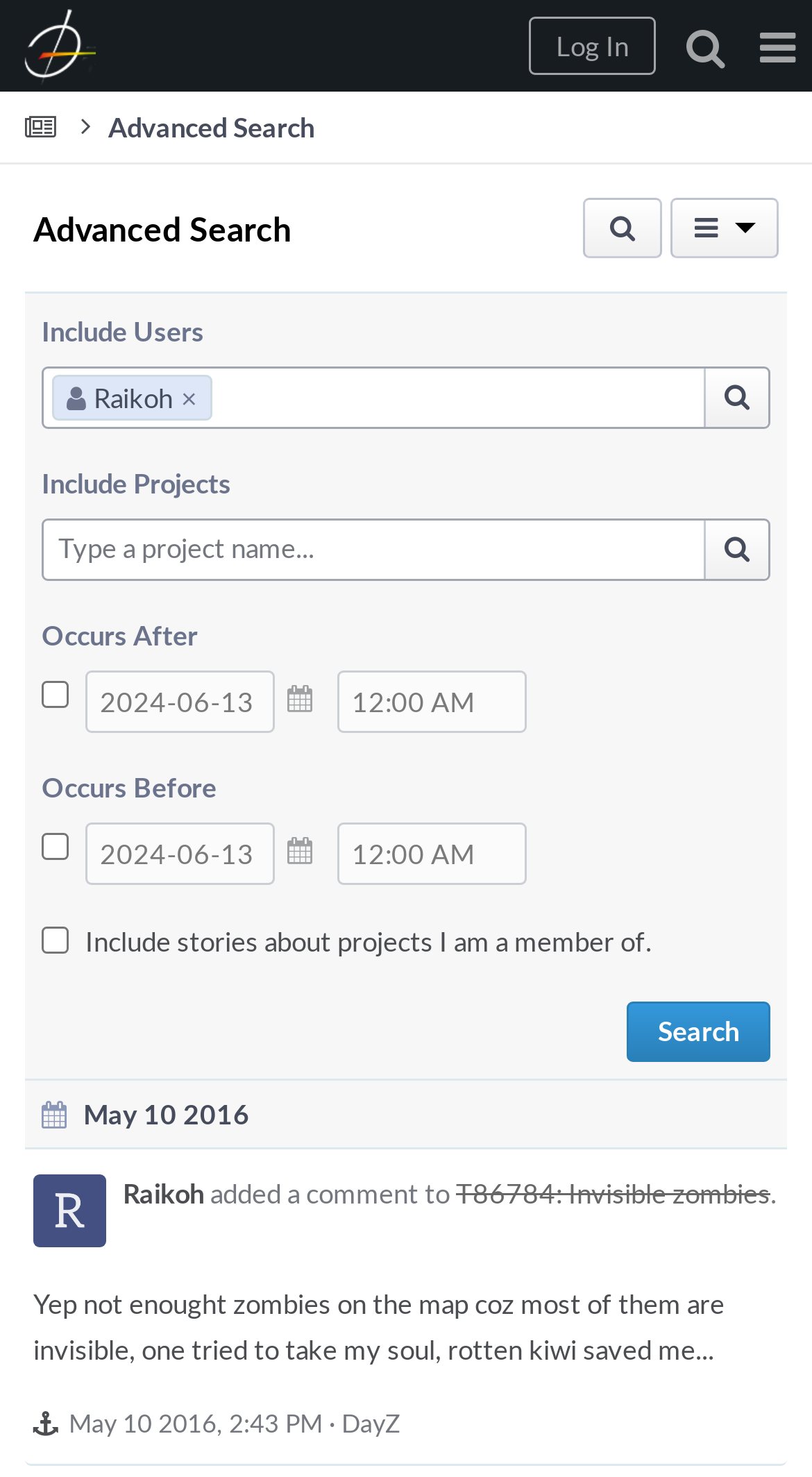What is the text of the first link on the page?
Using the visual information from the image, give a one-word or short-phrase answer.

Home